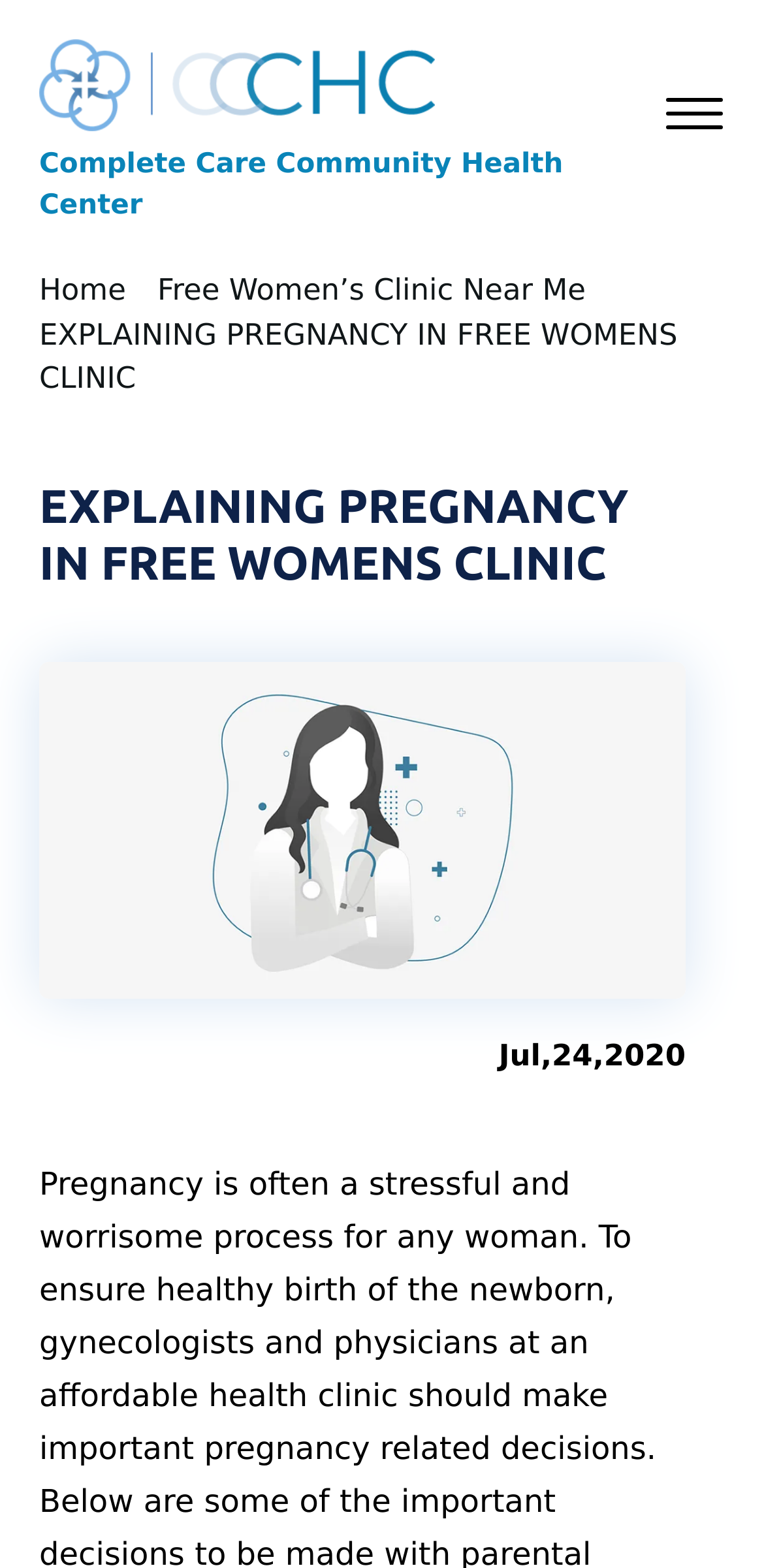Generate a thorough caption that explains the contents of the webpage.

The webpage appears to be a health clinic's website, specifically focused on women's health and pregnancy. At the top-left corner, there is a link to the "Complete Care Community Health Center" with an accompanying image of the health center's logo. Below this, there is a checkbox labeled "menut" that is currently unchecked.

To the right of the checkbox, there are two links: "Home" and "Free Women's Clinic Near Me". The main heading of the webpage, "EXPLAINING PREGNANCY IN FREE WOMENS CLINIC", is prominently displayed in a strong font below these links. This heading is repeated again as a larger heading further down the page.

Below the main heading, there is a large image that takes up most of the width of the page. At the bottom-right corner of the image, there is a static text element displaying the date "Jul,24,2020". Overall, the webpage appears to be providing information and resources related to pregnancy and women's health, with a focus on the services offered by the Complete Care Community Health Center.